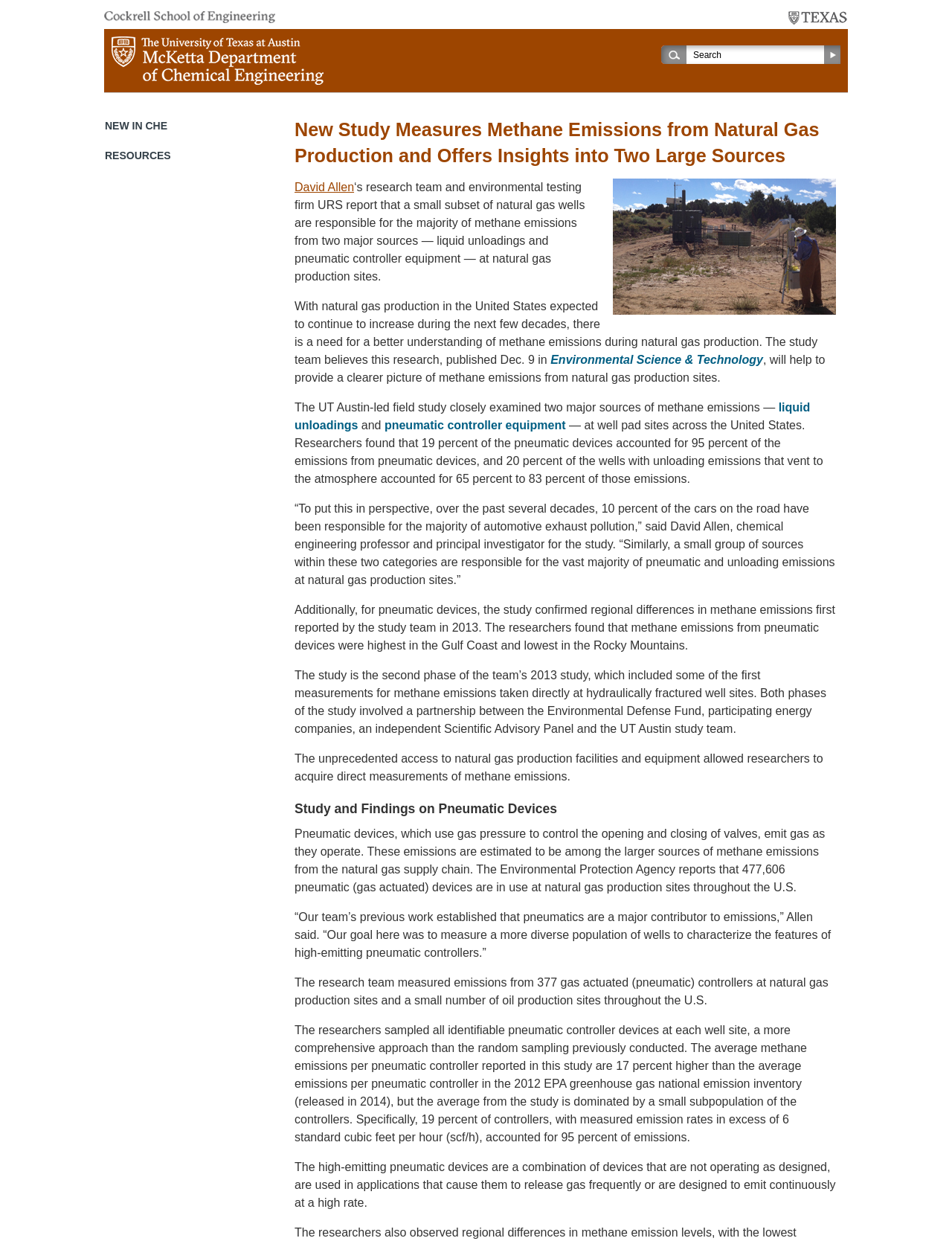Extract the bounding box of the UI element described as: "parent_node: Search: value="Search"".

[0.866, 0.036, 0.883, 0.051]